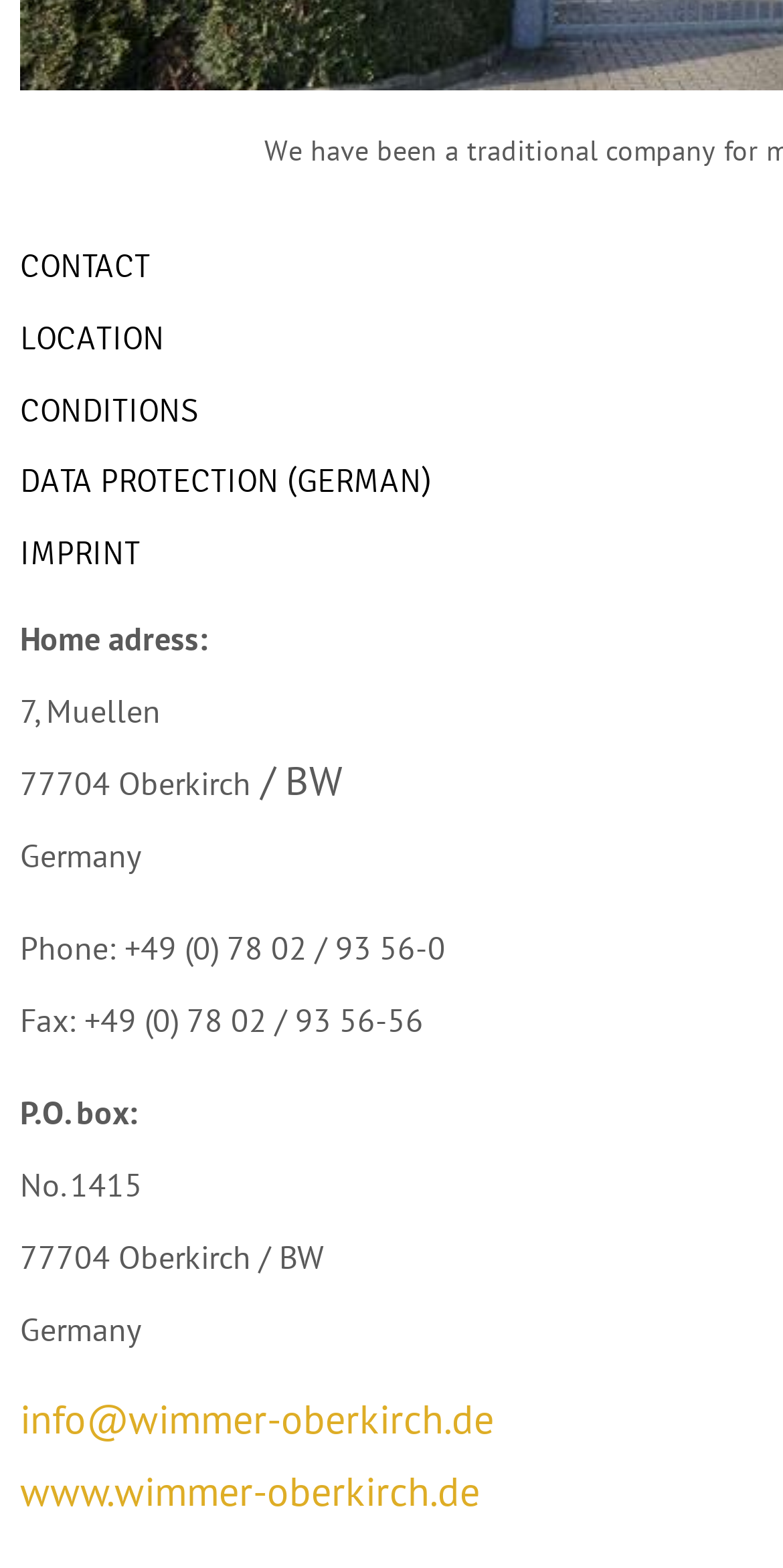What is the company's phone number?
Look at the image and respond with a one-word or short-phrase answer.

+49 (0) 78 02 / 93 56-0